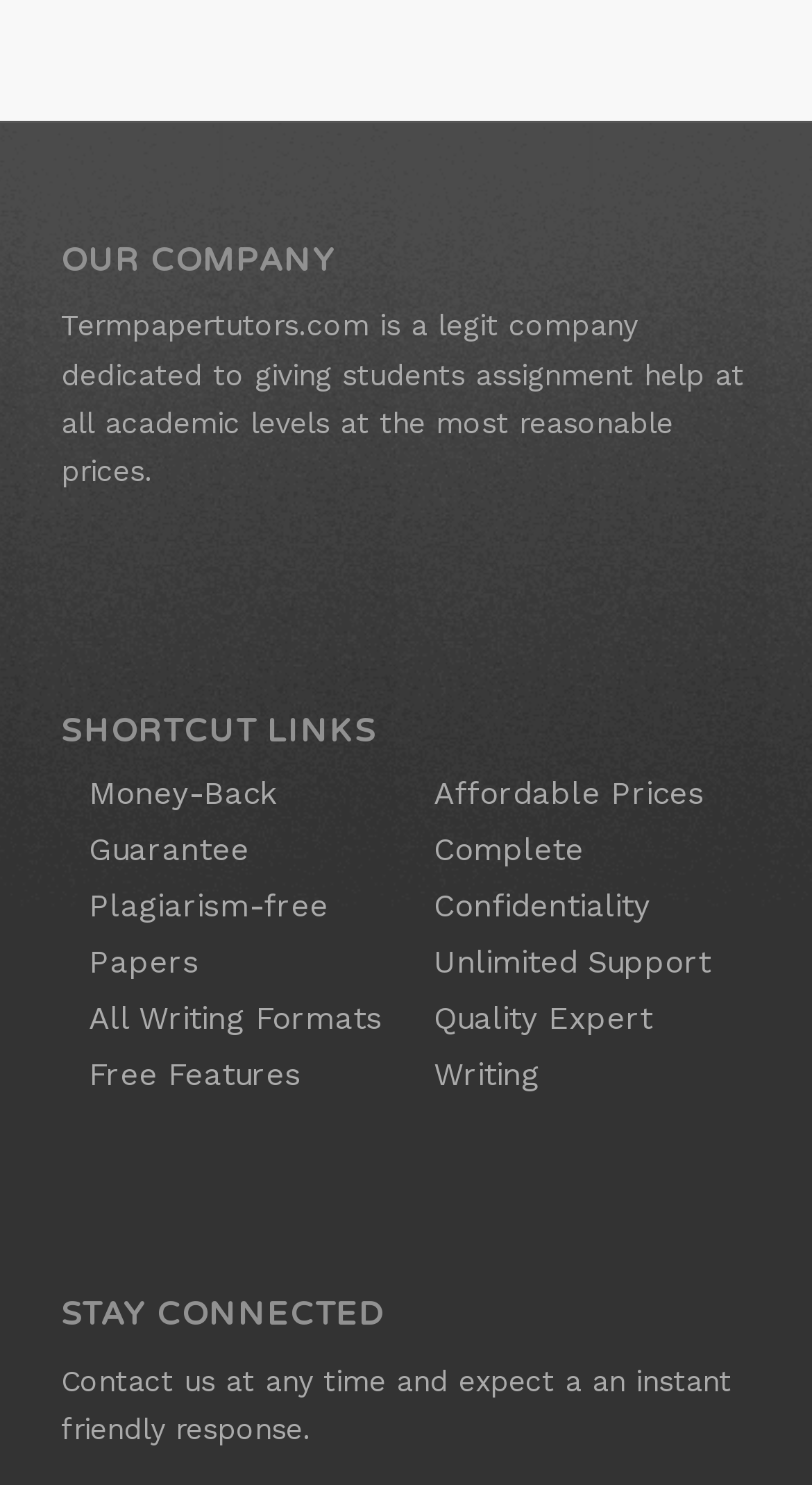Please specify the bounding box coordinates in the format (top-left x, top-left y, bottom-right x, bottom-right y), with all values as floating point numbers between 0 and 1. Identify the bounding box of the UI element described by: All Writing Formats

[0.109, 0.673, 0.471, 0.698]